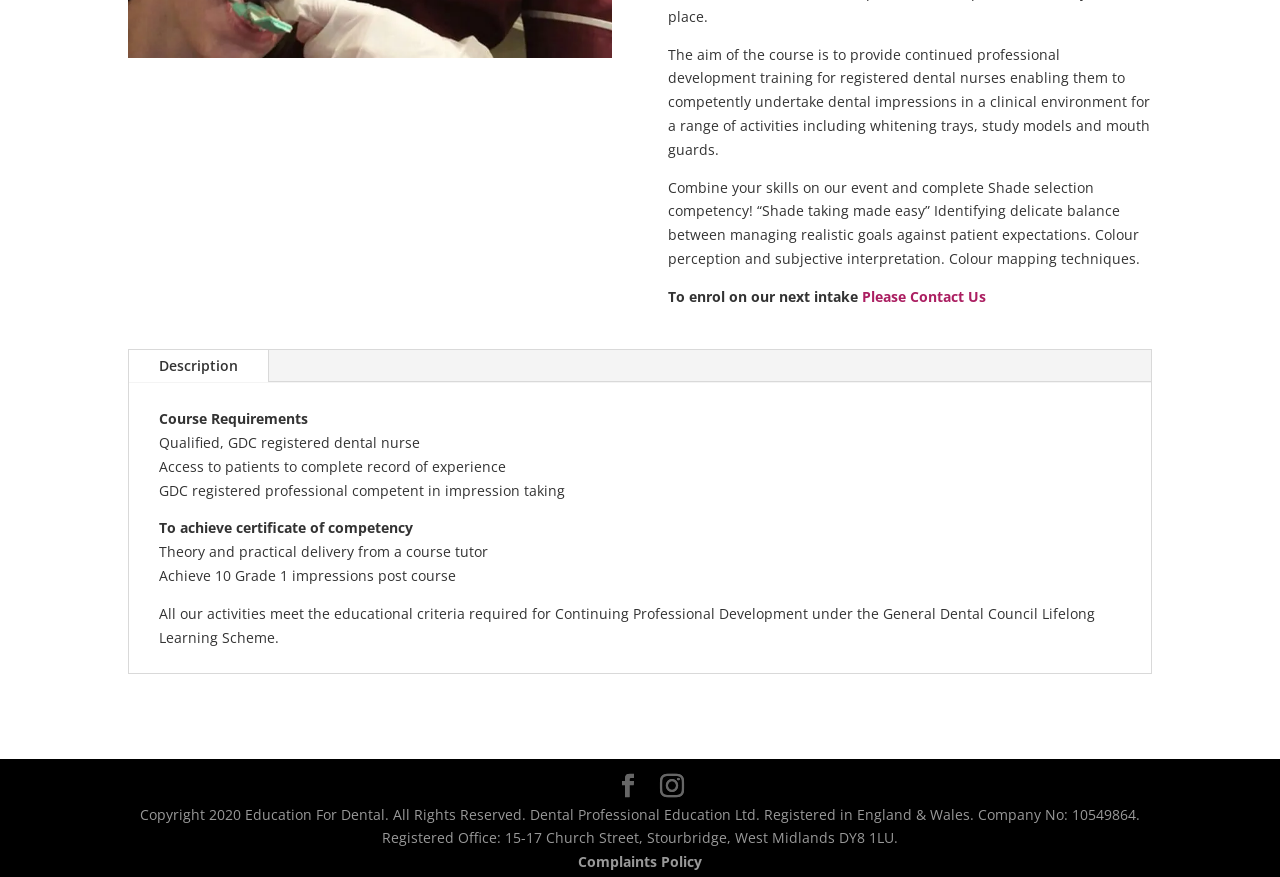Please predict the bounding box coordinates (top-left x, top-left y, bottom-right x, bottom-right y) for the UI element in the screenshot that fits the description: Facebook

[0.481, 0.882, 0.5, 0.911]